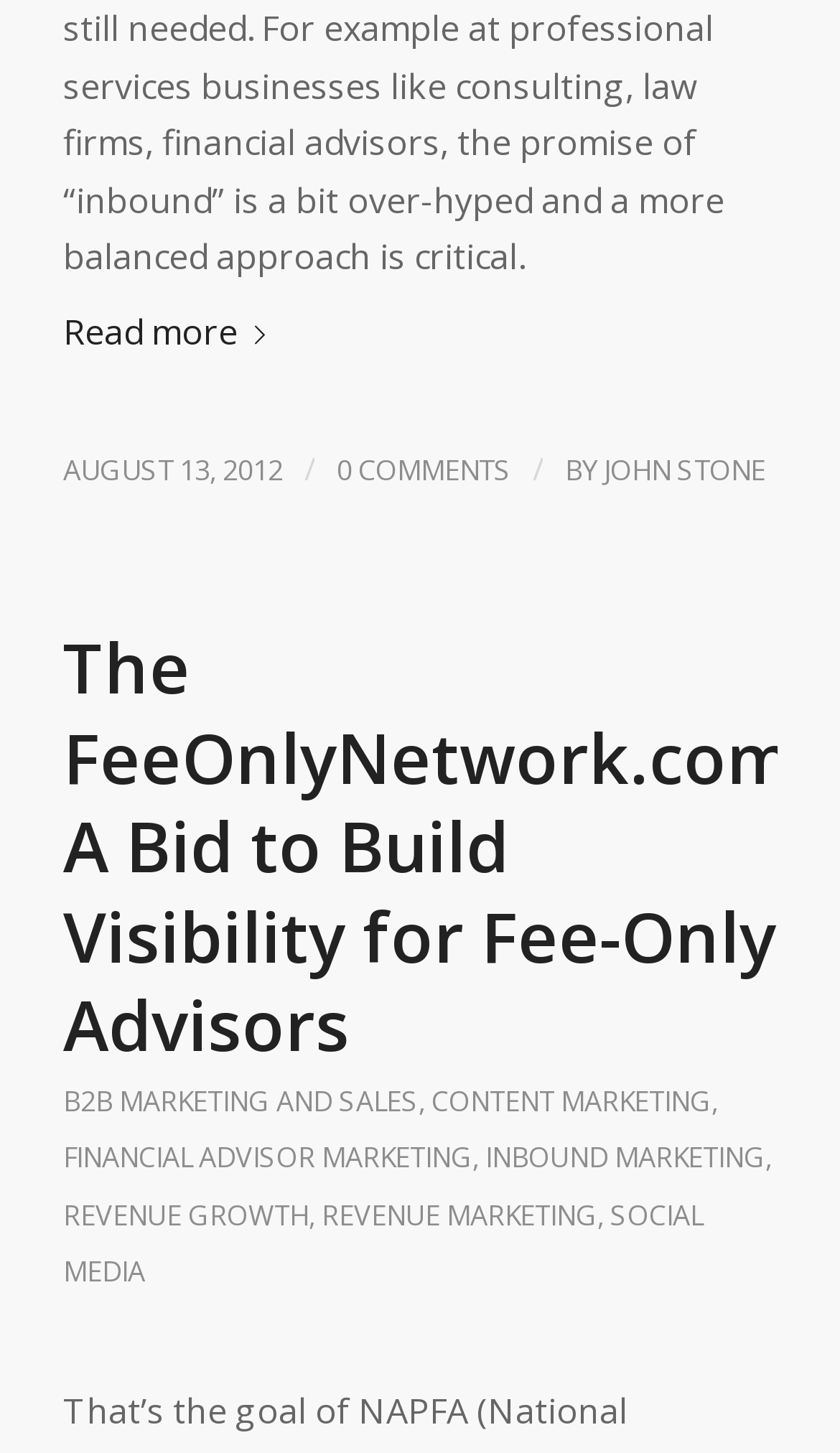Please respond to the question using a single word or phrase:
Who is the author of the article?

JOHN STONE